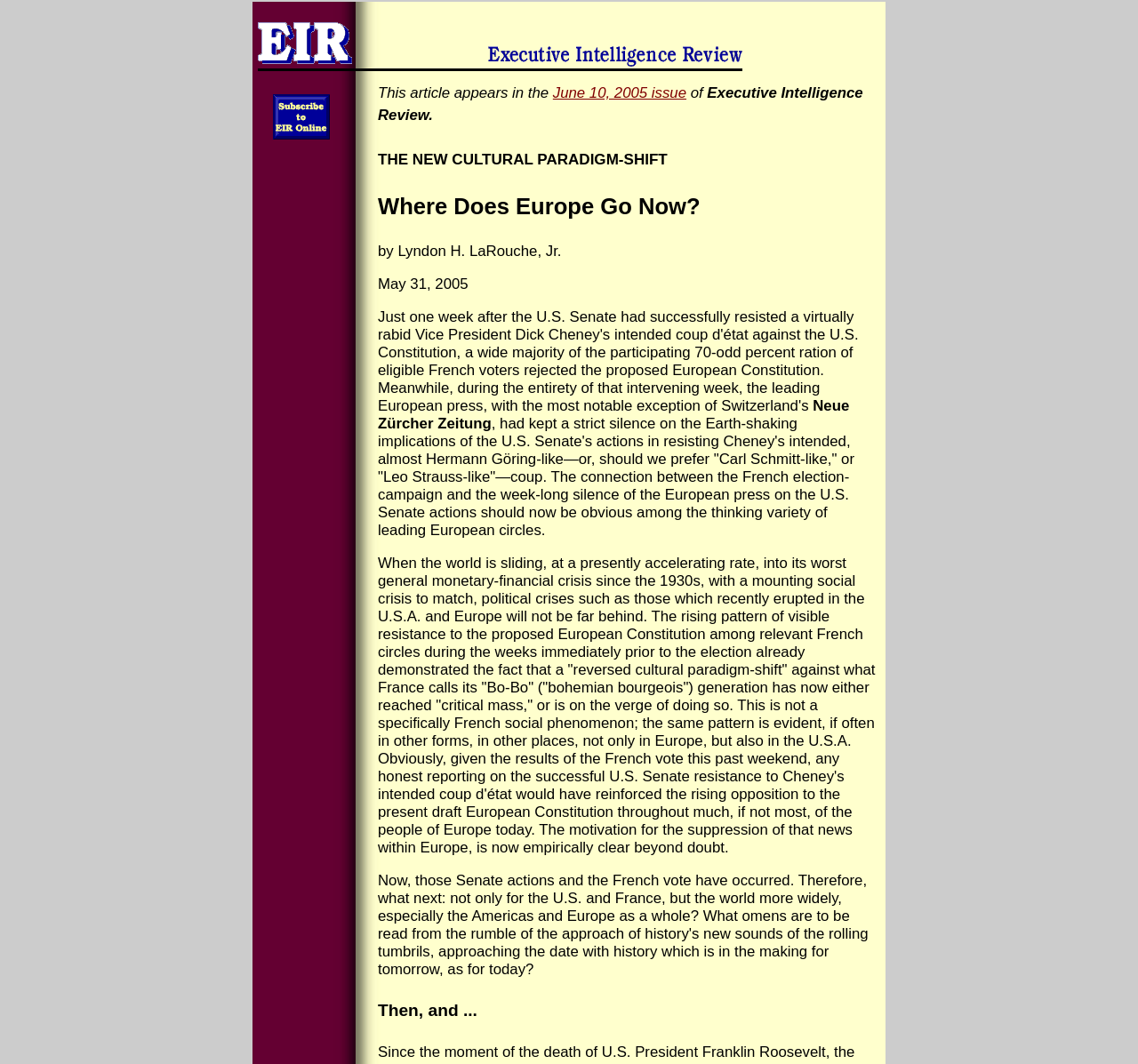Carefully examine the image and provide an in-depth answer to the question: What is the name of the newspaper mentioned in the article?

I found the name of the newspaper by reading the text 'Neue Zürcher Zeitung' which is located above the main content of the article.